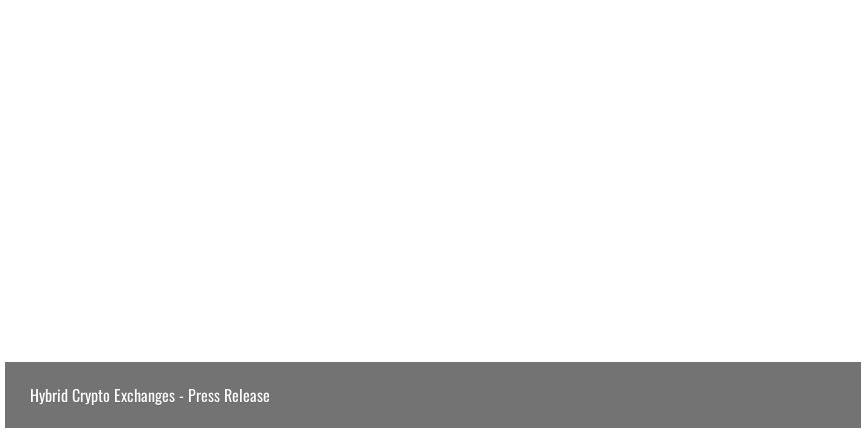Produce a meticulous caption for the image.

The image features a prominent label that reads "Hybrid Crypto Exchanges - Press Release," set against a clean, minimalistic backdrop. This title suggests that the content relates to a formal announcement or information update regarding hybrid crypto exchanges, which are platforms that combine elements of both centralized and decentralized exchanges in the cryptocurrency market. The design emphasizes clarity and professionalism, suitable for a press release context, highlighting the growing importance and evolution of crypto exchanges in the digital finance landscape.